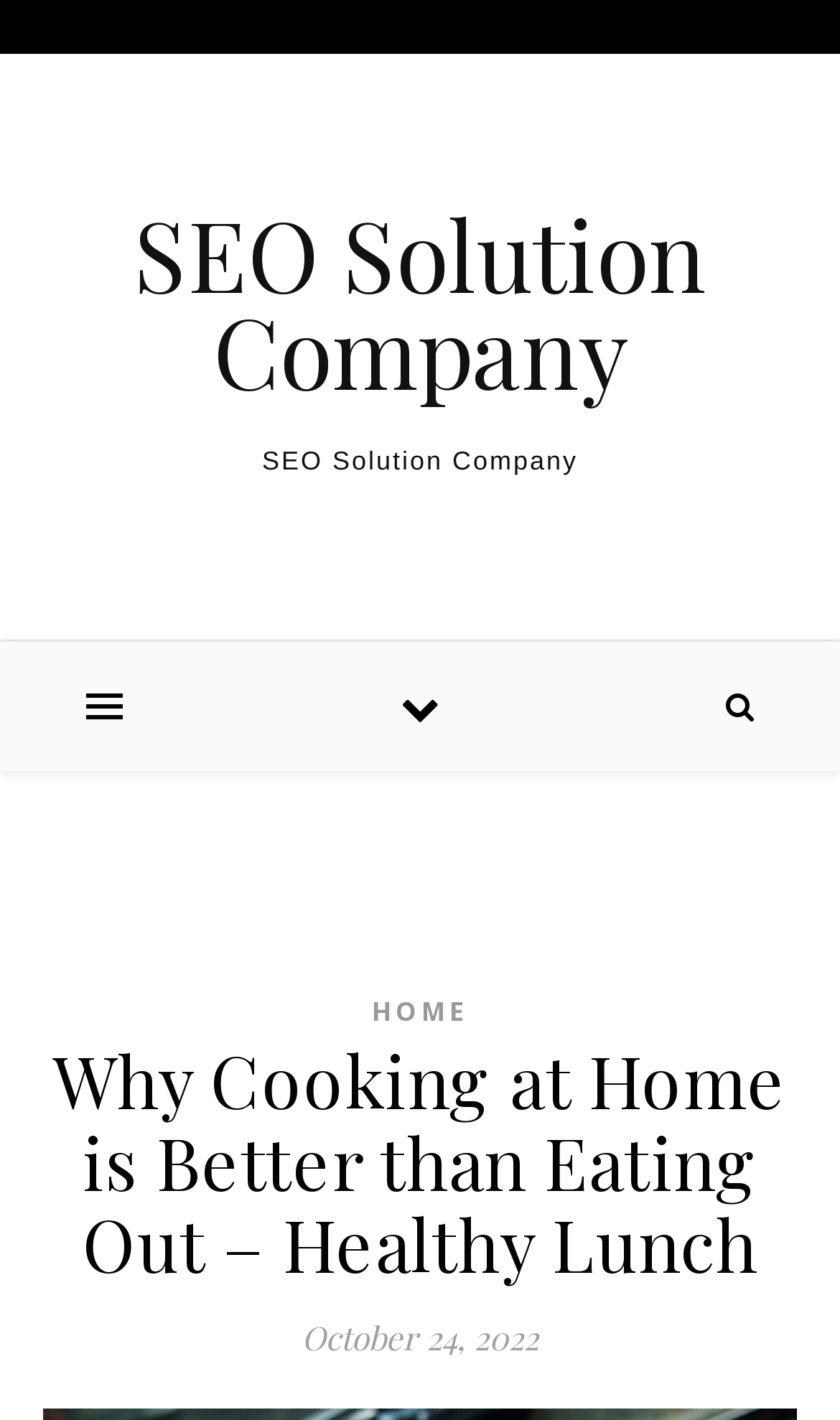Given the element description SEO Solution Company, predict the bounding box coordinates for the UI element in the webpage screenshot. The format should be (top-left x, top-left y, bottom-right x, bottom-right y), and the values should be between 0 and 1.

[0.0, 0.143, 1.0, 0.28]